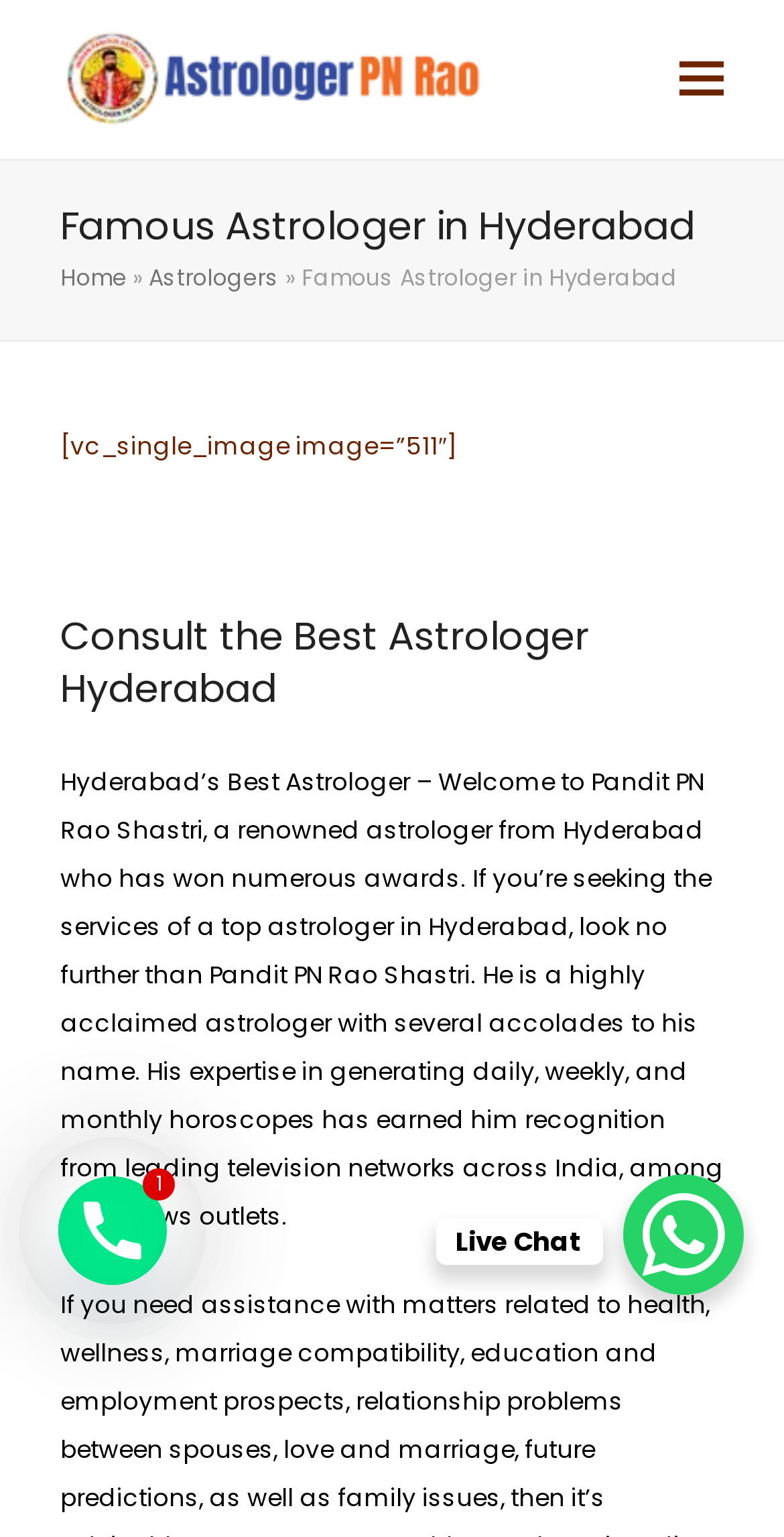What is the astrologer's location?
Please describe in detail the information shown in the image to answer the question.

The astrologer's location can be found in the heading element with the text 'Famous Astrologer in Hyderabad' which suggests that the astrologer is based in Hyderabad.